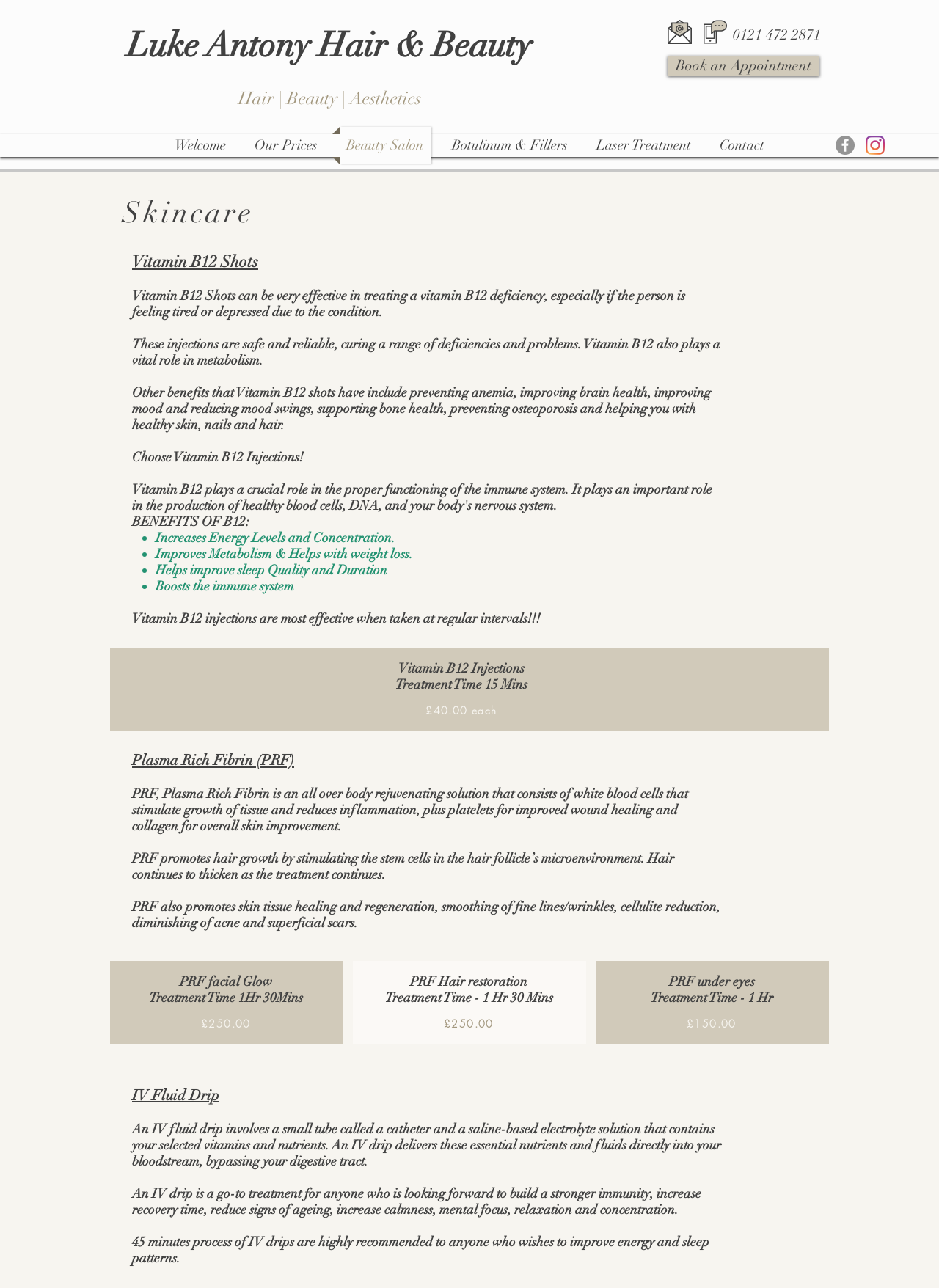What social media platforms are linked on the webpage?
Please provide a detailed and thorough answer to the question.

I found the social media links by looking at the list element that contains the links to Facebook and Instagram. This list element is located near the bottom of the webpage, and it is labeled as 'Social Bar'.